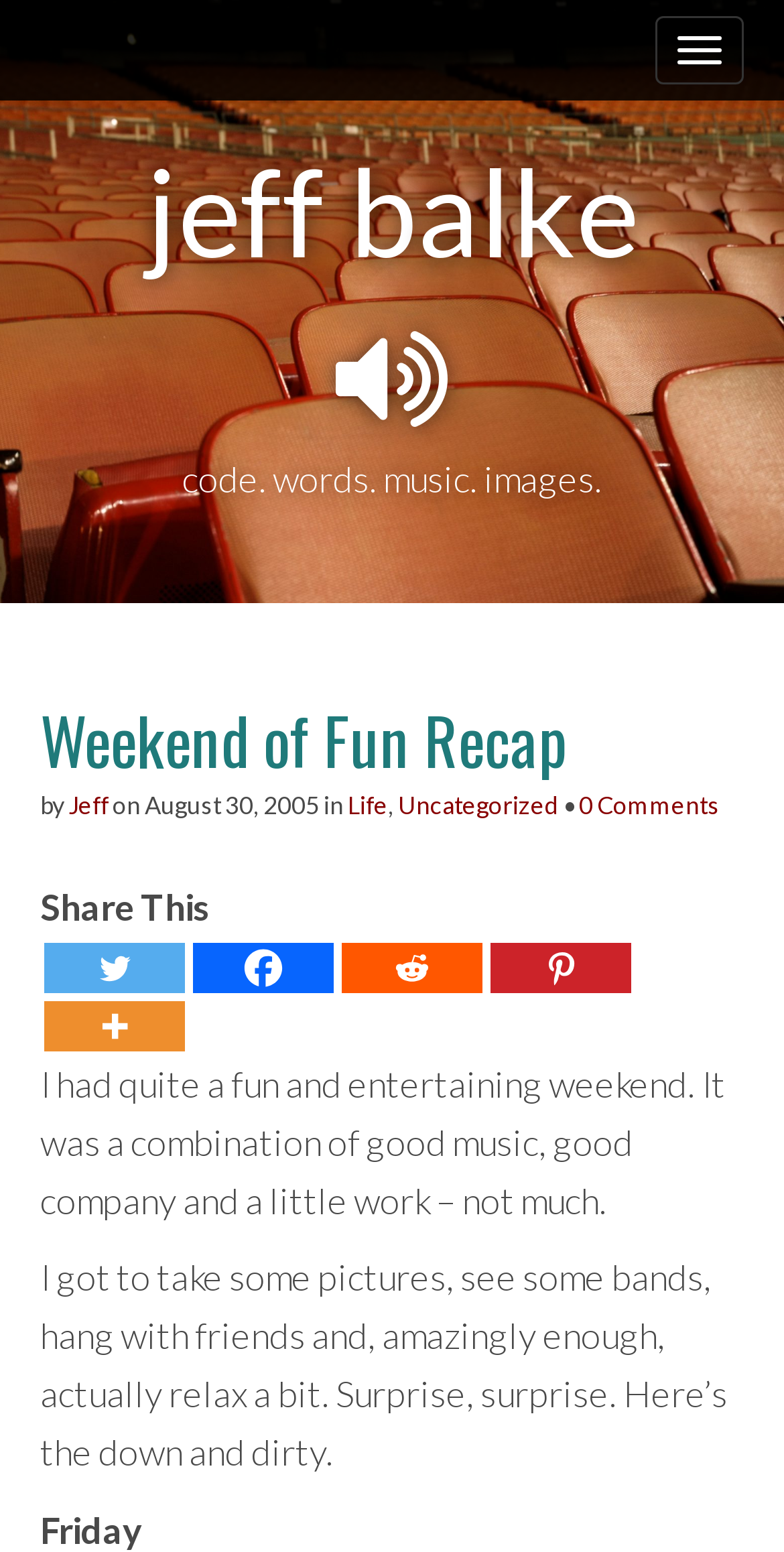Using the elements shown in the image, answer the question comprehensively: What is the category of the article?

The category of the article can be found in the links 'Life' and 'Uncategorized' which are located below the heading 'Weekend of Fun Recap' and above the text '0 Comments'.